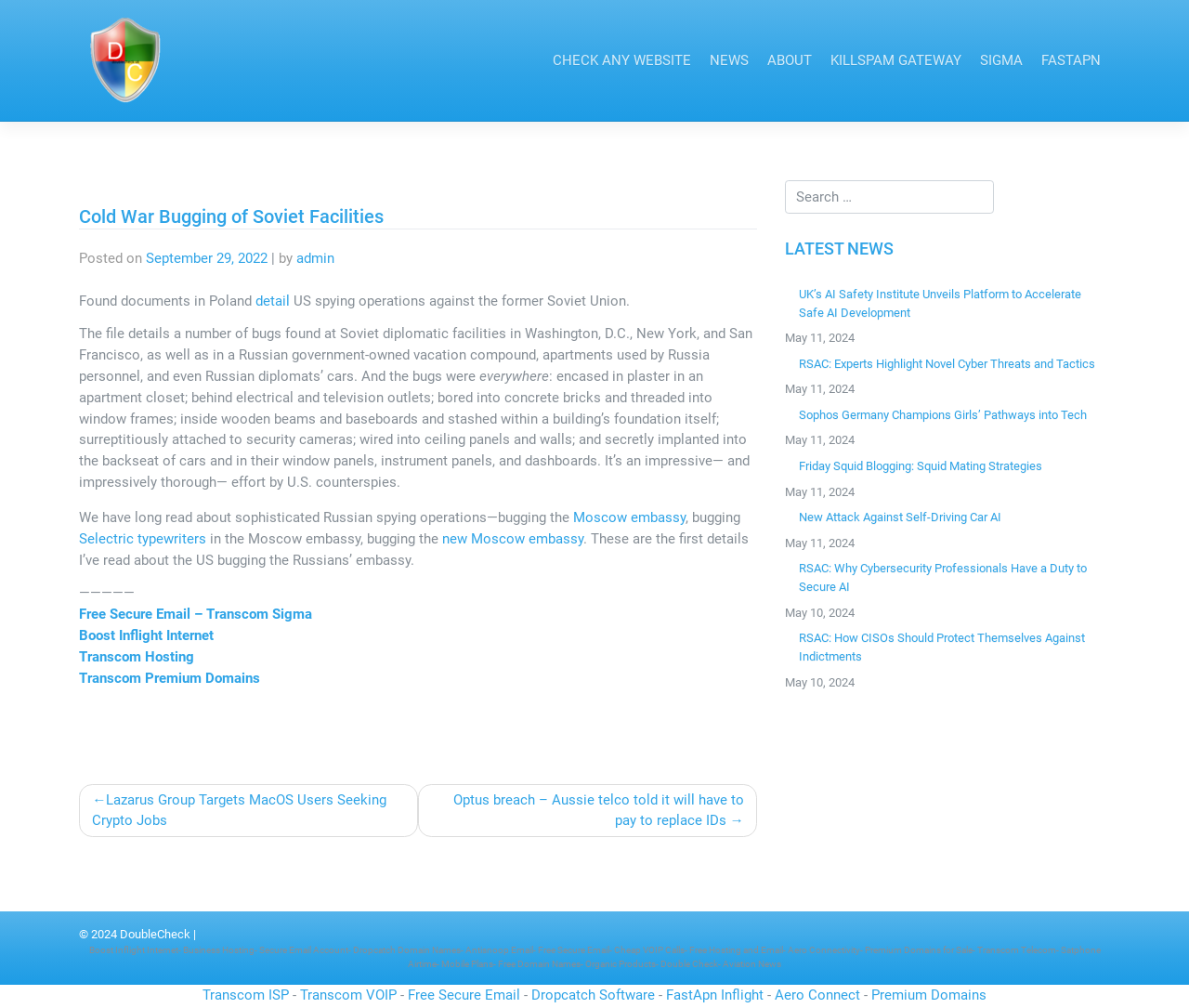Provide a one-word or short-phrase response to the question:
What is the name of the website?

DoubleCheck